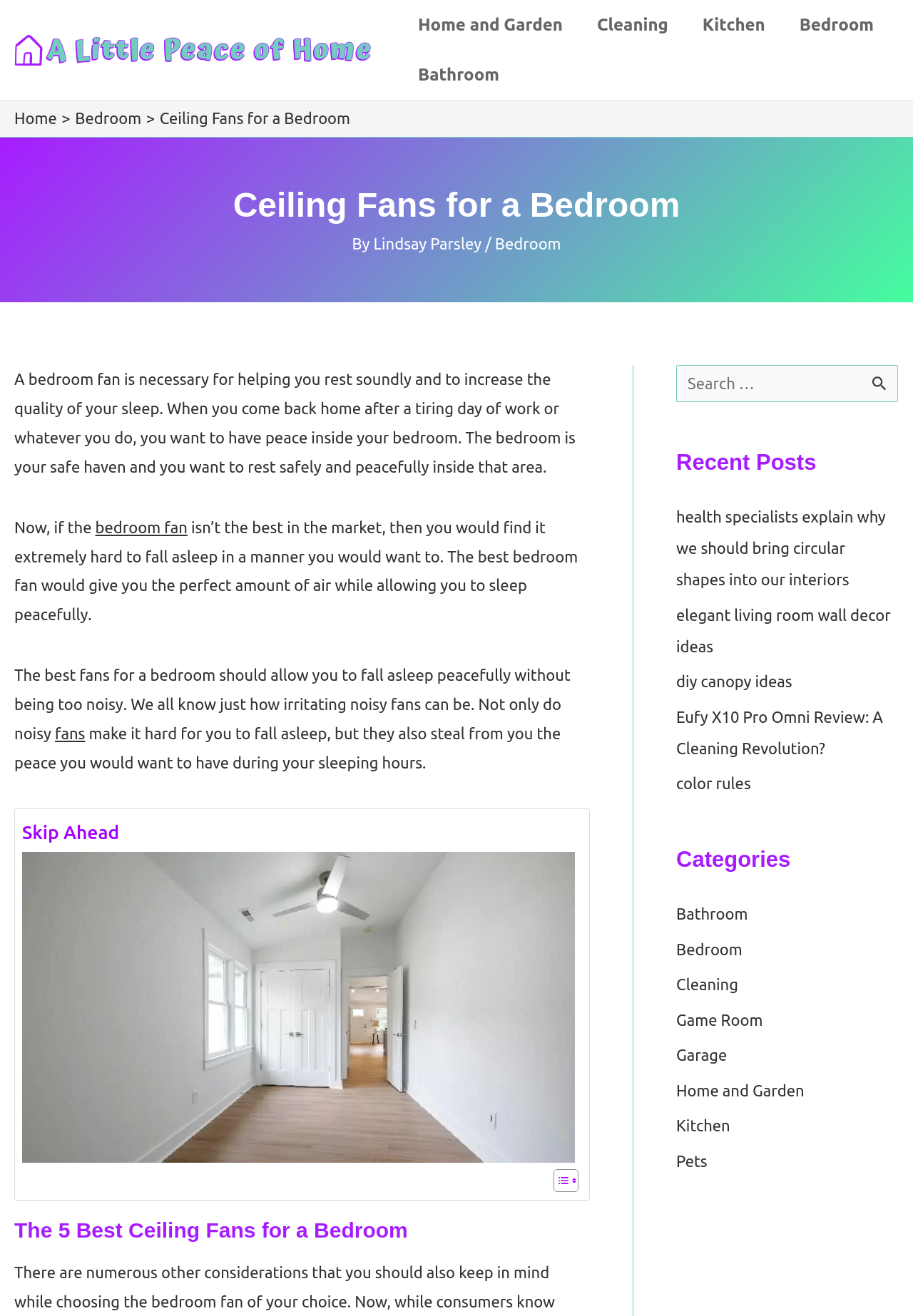Find the bounding box coordinates of the clickable area that will achieve the following instruction: "Toggle the Table of Content".

[0.595, 0.888, 0.63, 0.906]